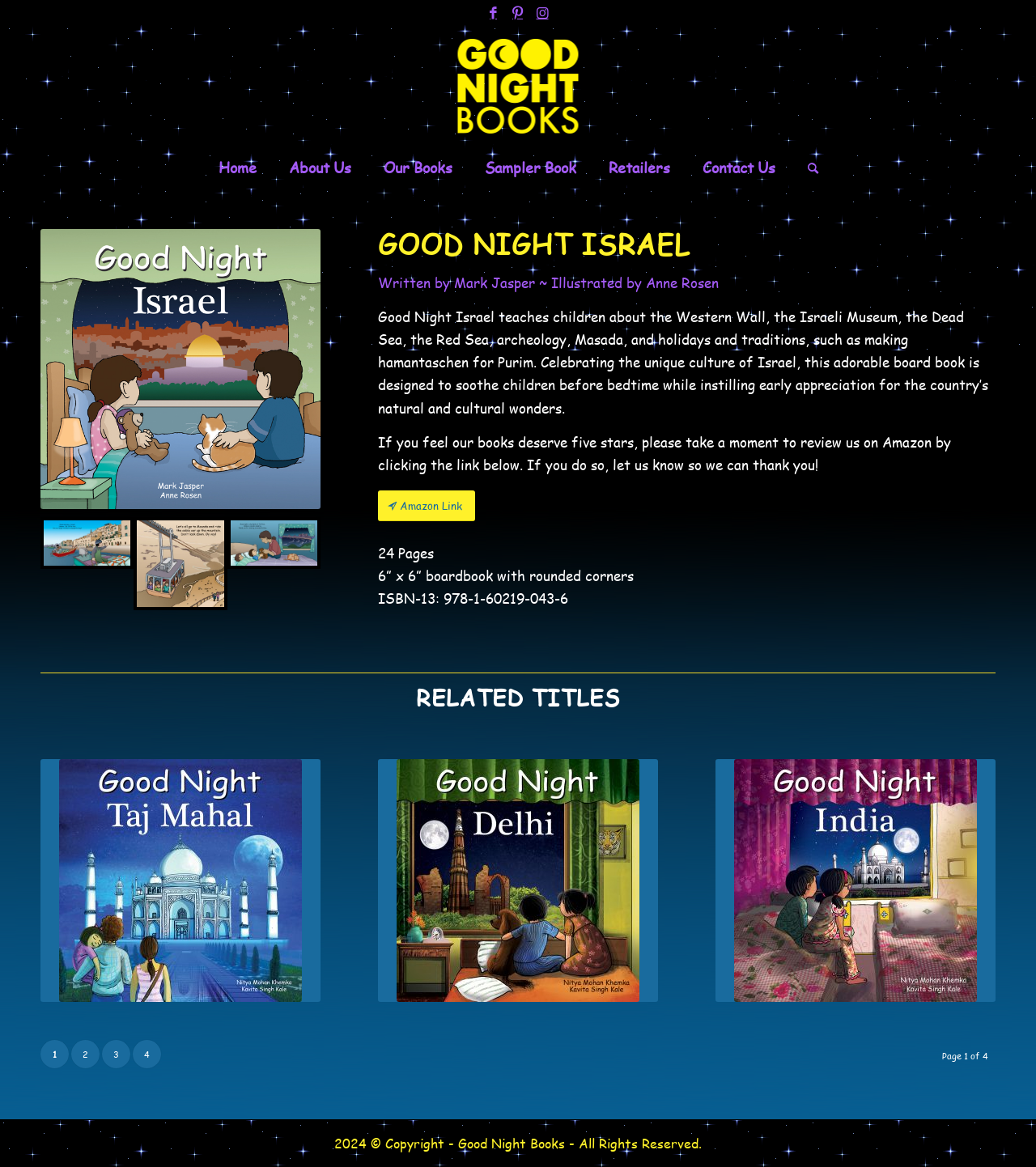Show me the bounding box coordinates of the clickable region to achieve the task as per the instruction: "Watch the video".

None